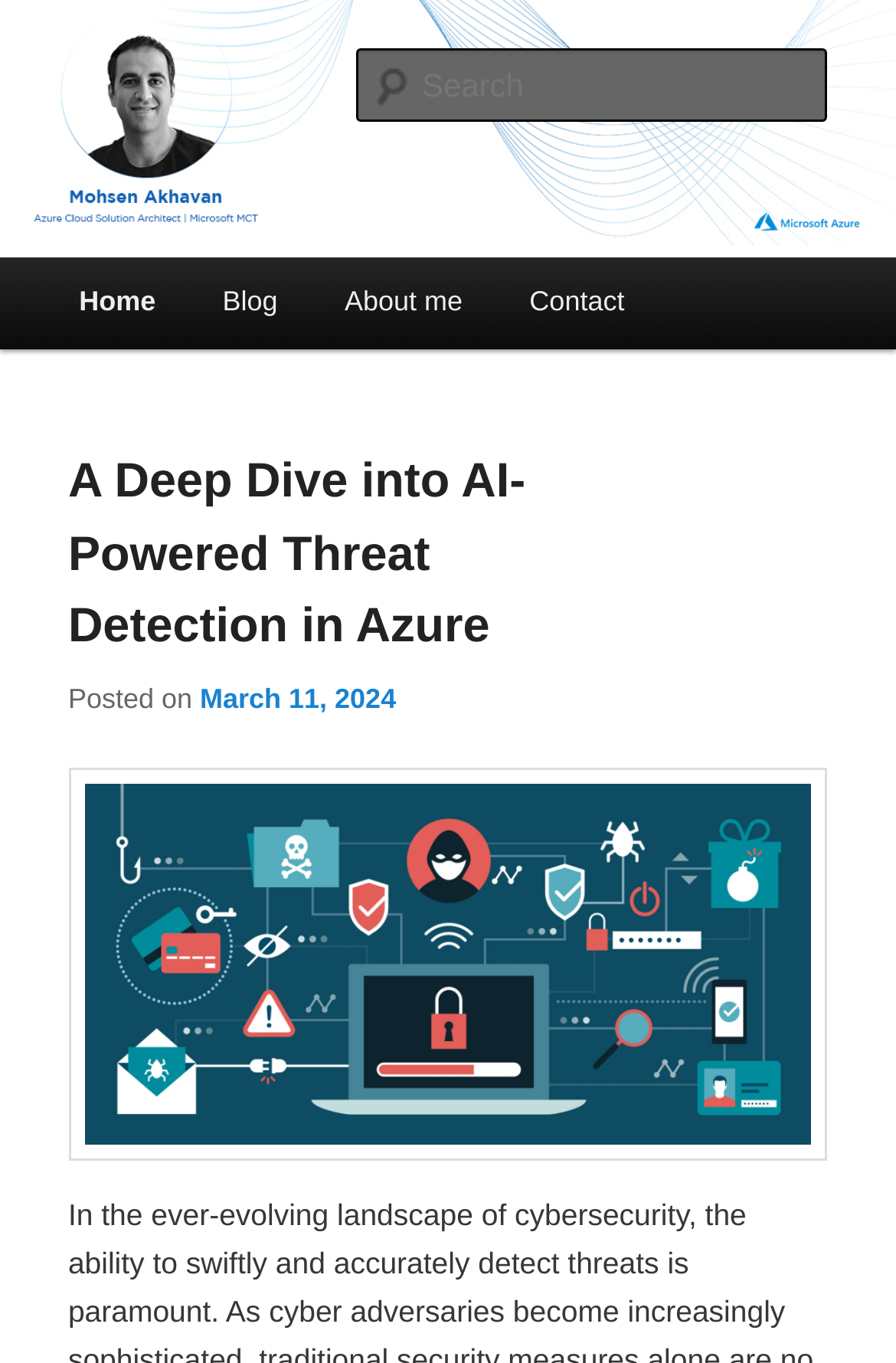Please provide a one-word or phrase answer to the question: 
What is the author's name?

Mohsen Akhavan